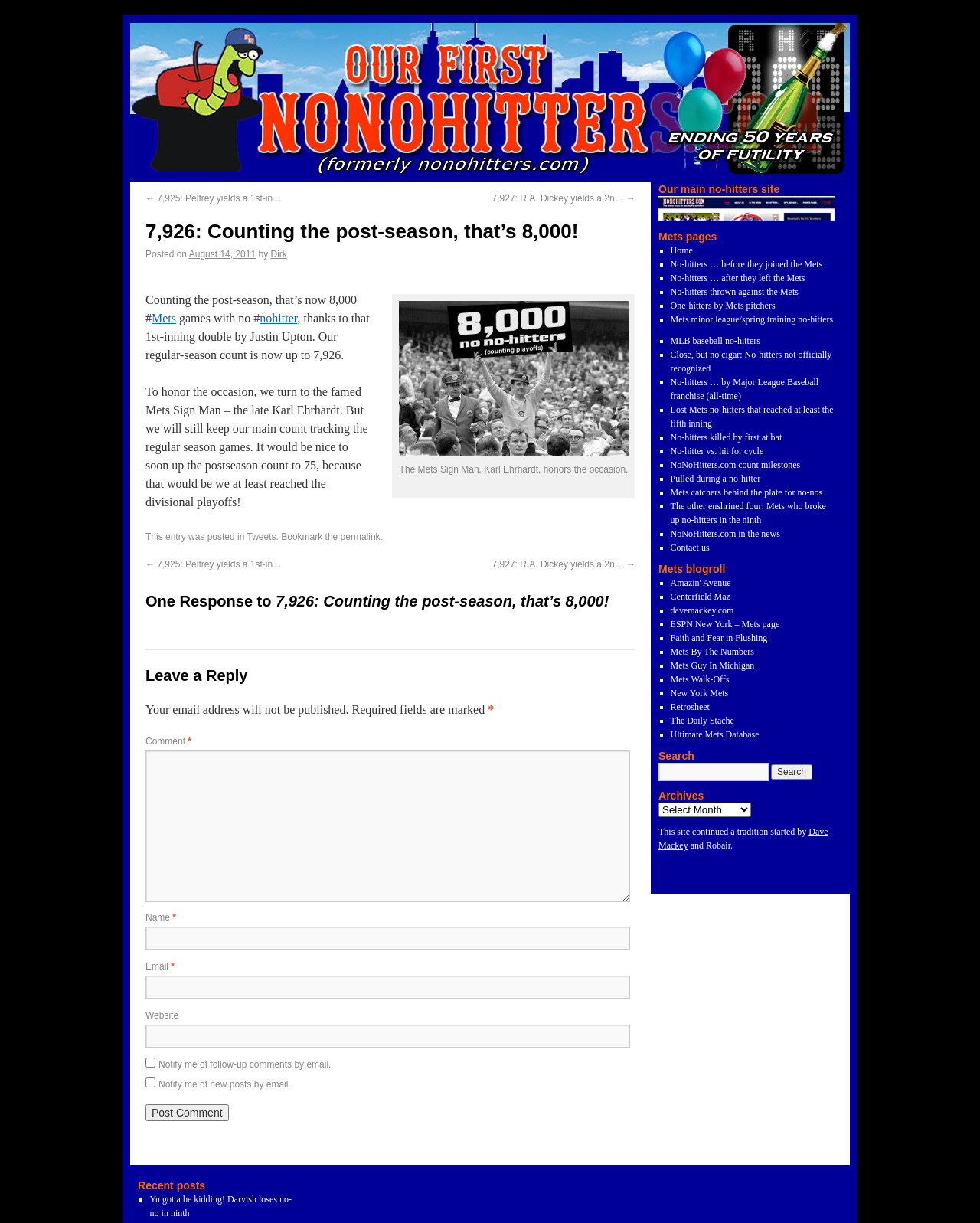Determine the bounding box coordinates of the UI element that matches the following description: "Pulled during a no-hitter". The coordinates should be four float numbers between 0 and 1 in the format [left, top, right, bottom].

[0.684, 0.387, 0.776, 0.396]